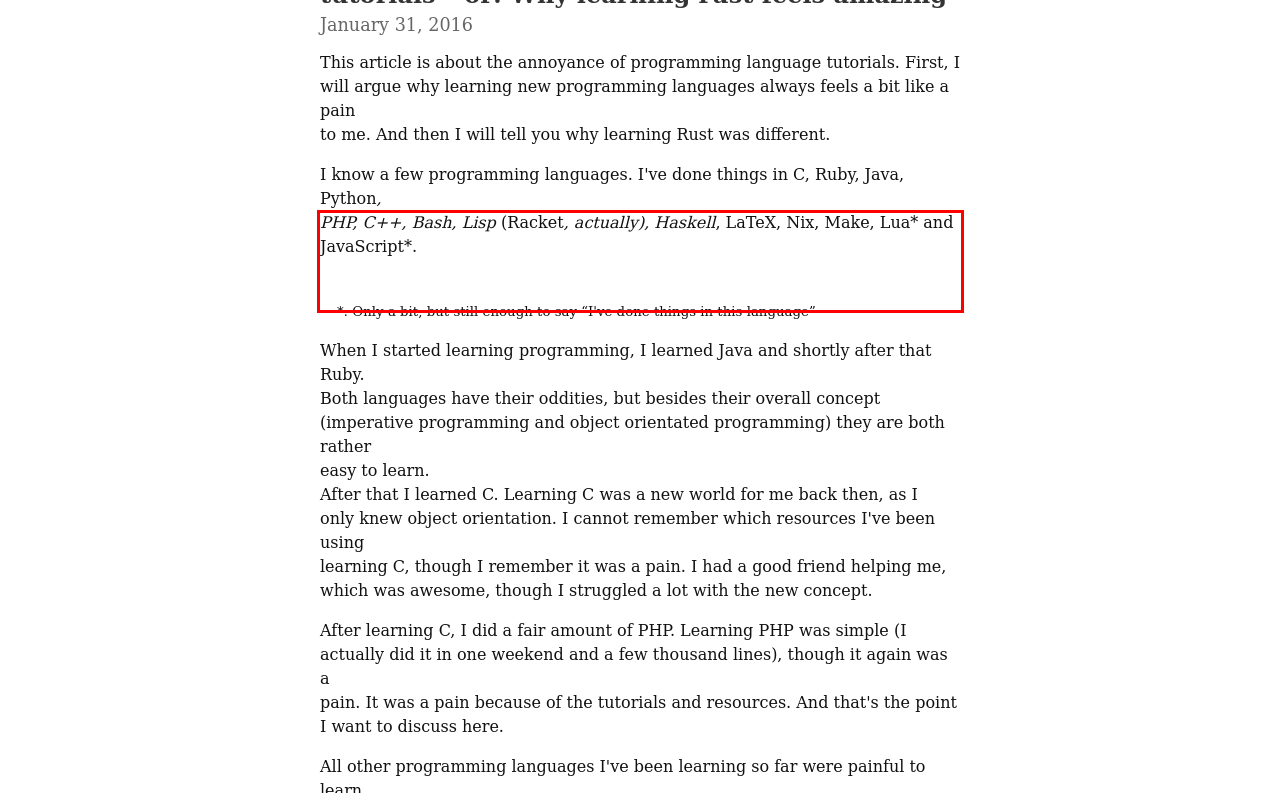Examine the webpage screenshot and use OCR to recognize and output the text within the red bounding box.

This article is about the annoyance of programming language tutorials. First, I will argue why learning new programming languages always feels a bit like a pain to me. And then I will tell you why learning Rust was different.